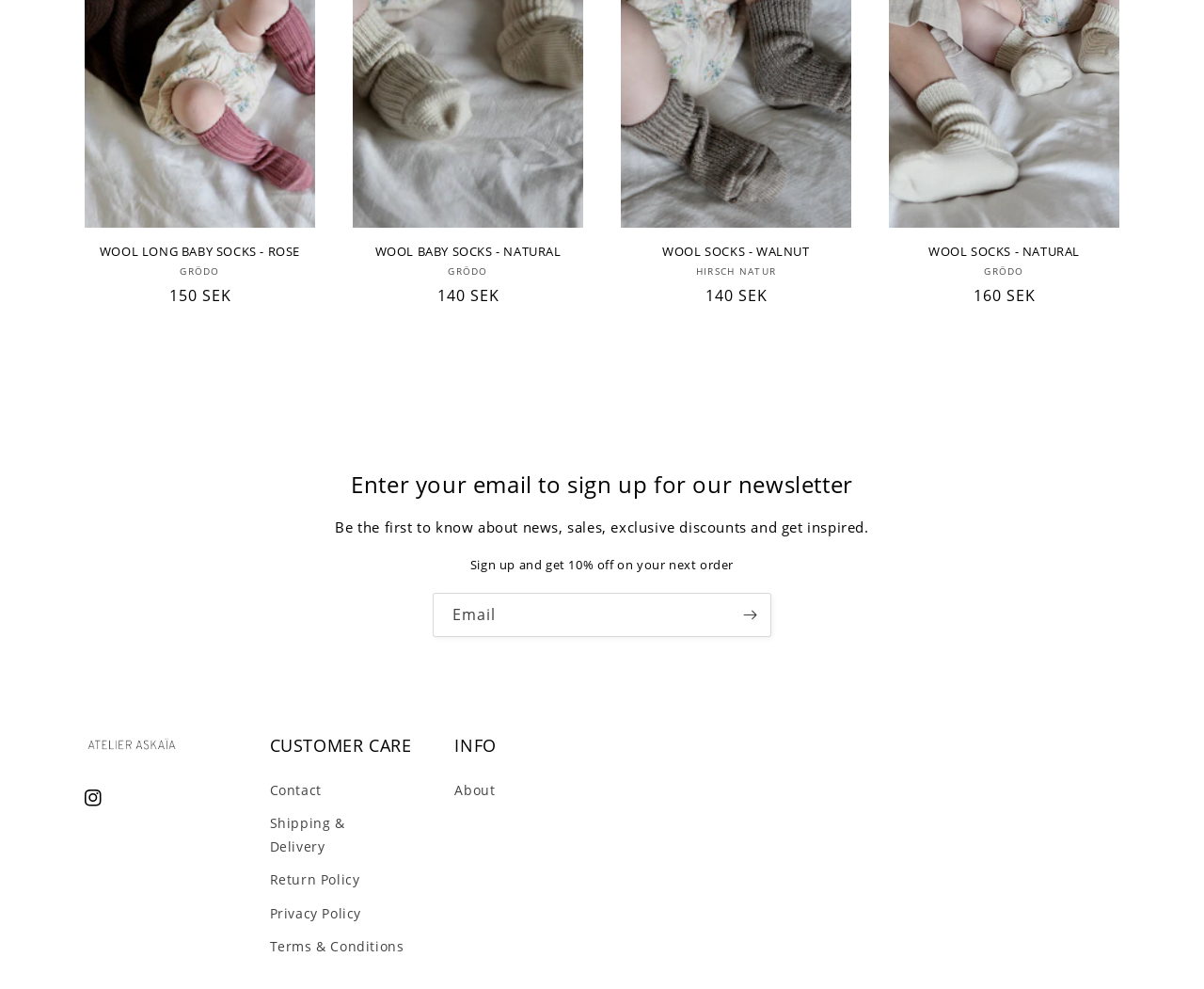How many products are listed on this page? Using the information from the screenshot, answer with a single word or phrase.

4